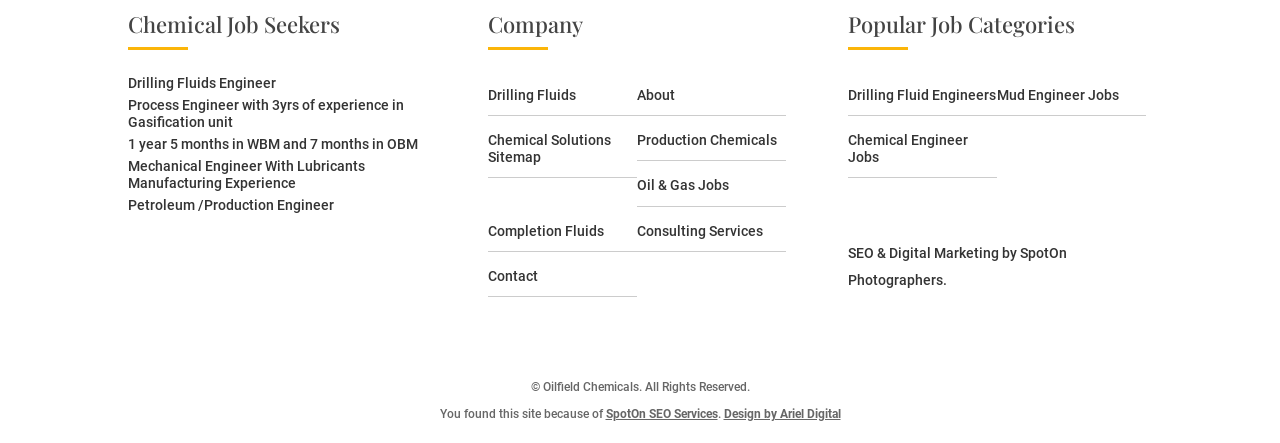Please specify the bounding box coordinates of the clickable region necessary for completing the following instruction: "Explore Drilling Fluid Engineers job categories". The coordinates must consist of four float numbers between 0 and 1, i.e., [left, top, right, bottom].

[0.663, 0.196, 0.778, 0.232]